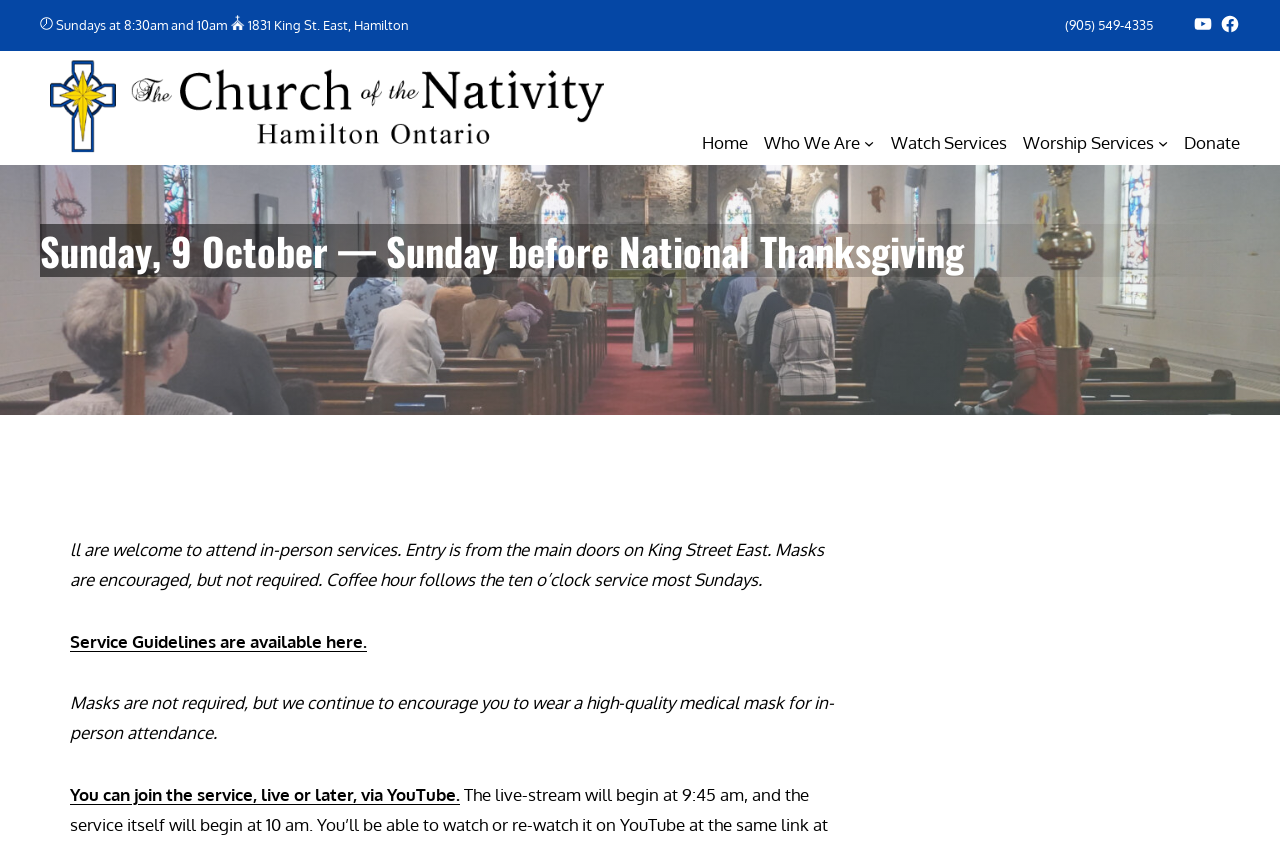What is the church's address?
Please use the image to provide a one-word or short phrase answer.

1831 King St. East, Hamilton